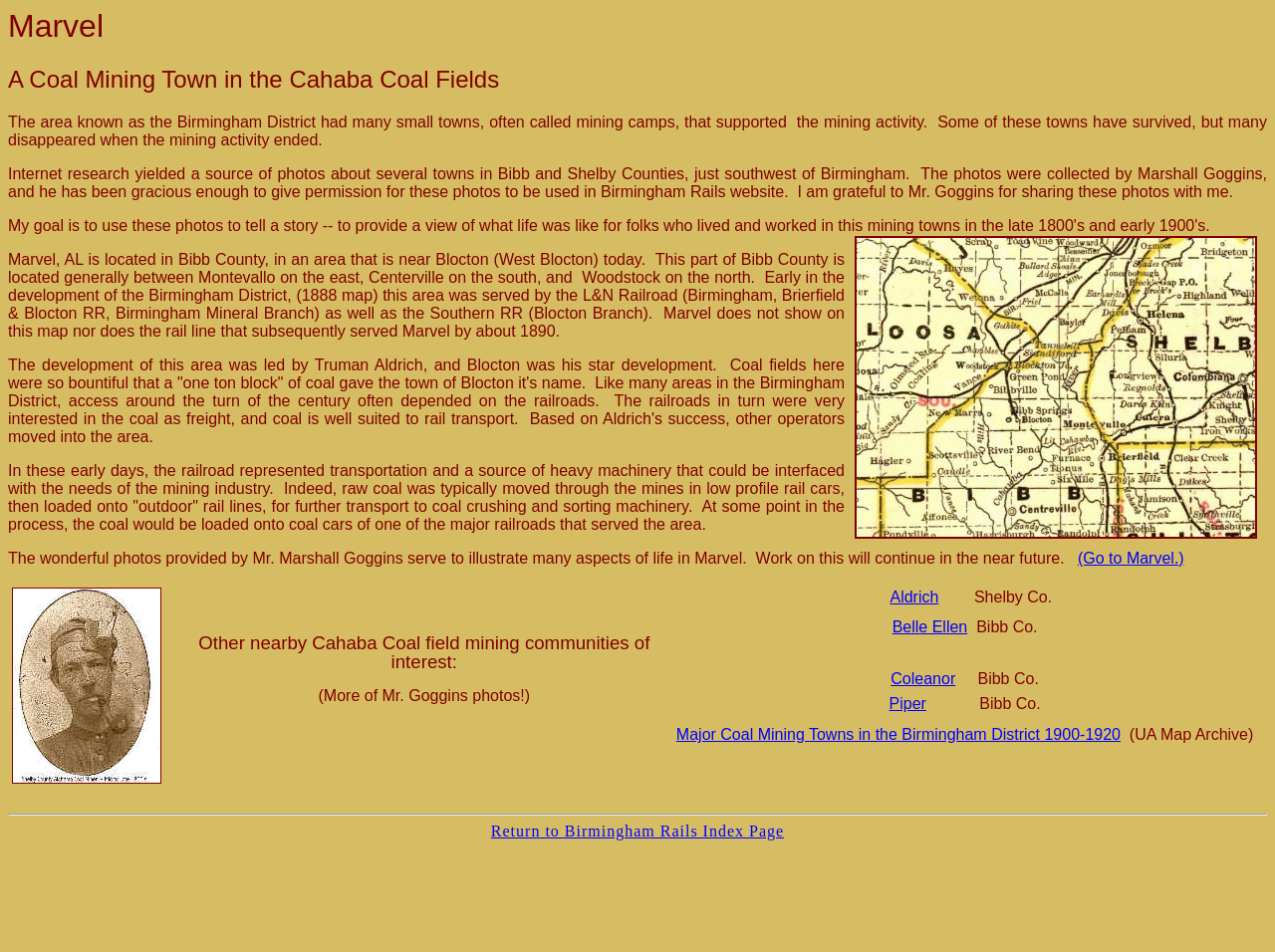Analyze the image and deliver a detailed answer to the question: What is the name of the railroad that served the Birmingham District?

The webpage mentions 'Early in the development of the Birmingham District, (1888 map) this area was served by the L&N Railroad (Birmingham, Brierfield & Blocton RR, Birmingham Mineral Branch) as well as the Southern RR (Blocton Branch).' This indicates that one of the railroads that served the Birmingham District is the L&N Railroad.